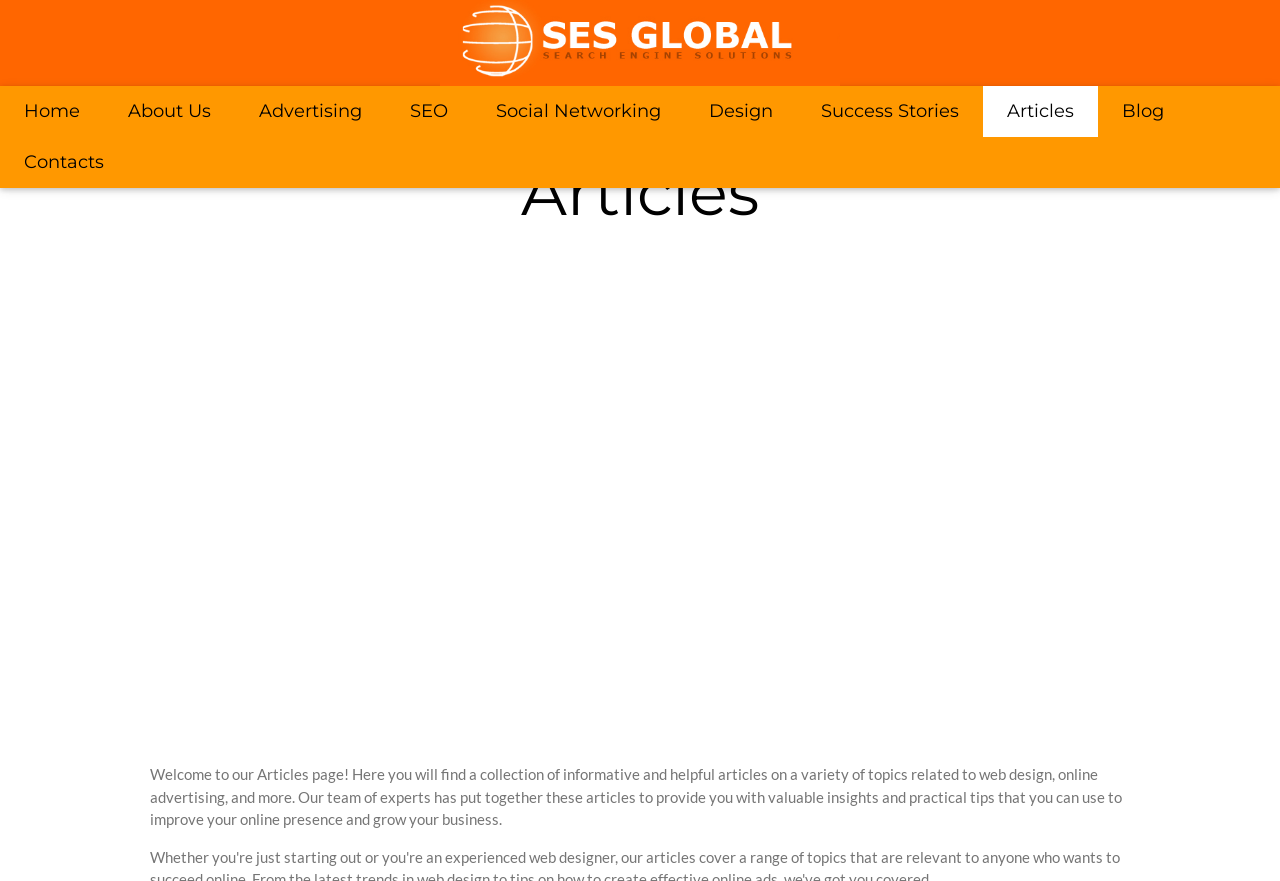What is the main topic of the articles?
Answer the question based on the image using a single word or a brief phrase.

Web design and online advertising